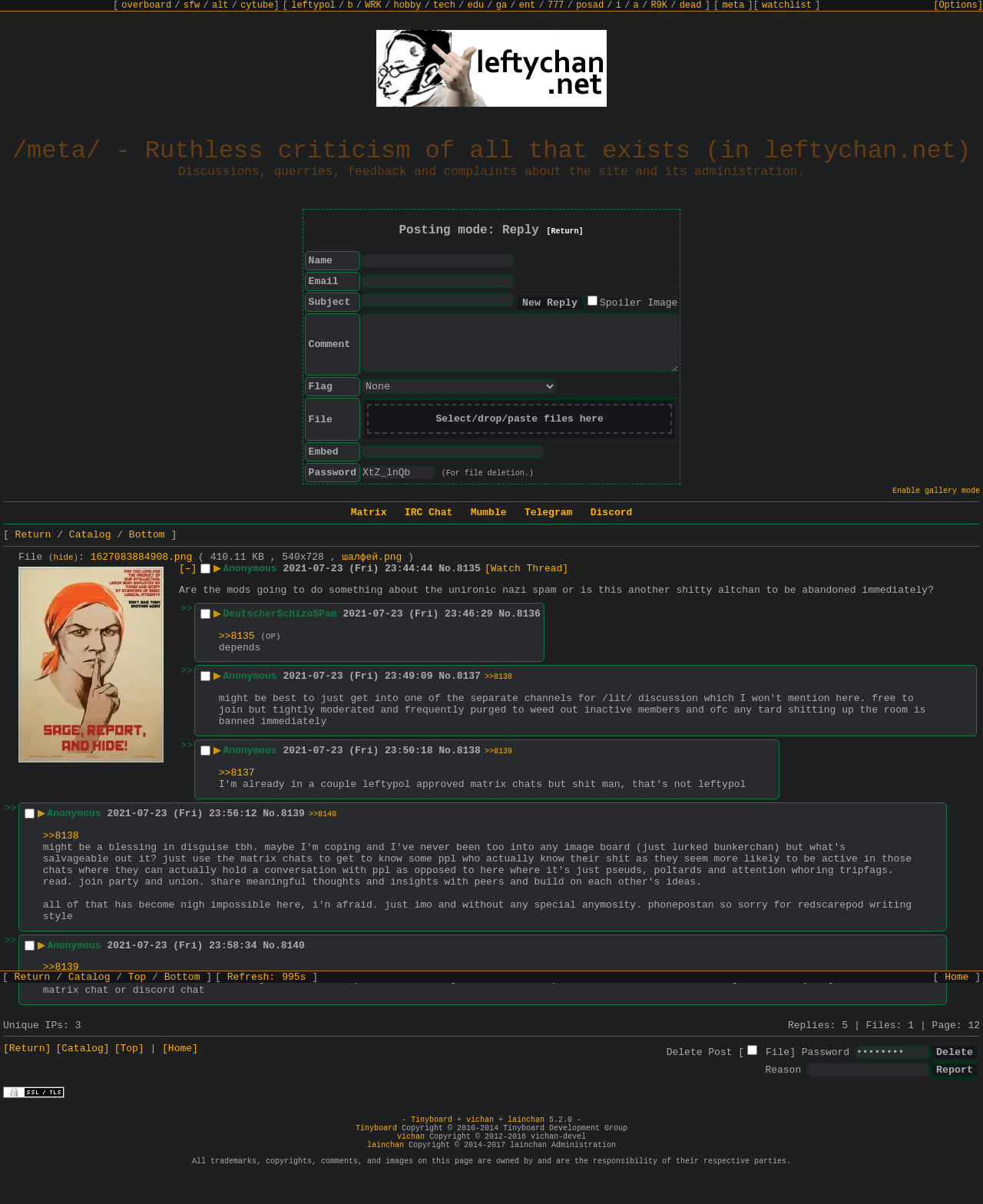Show me the bounding box coordinates of the clickable region to achieve the task as per the instruction: "Enter your name in the 'Name' field".

[0.368, 0.211, 0.523, 0.222]